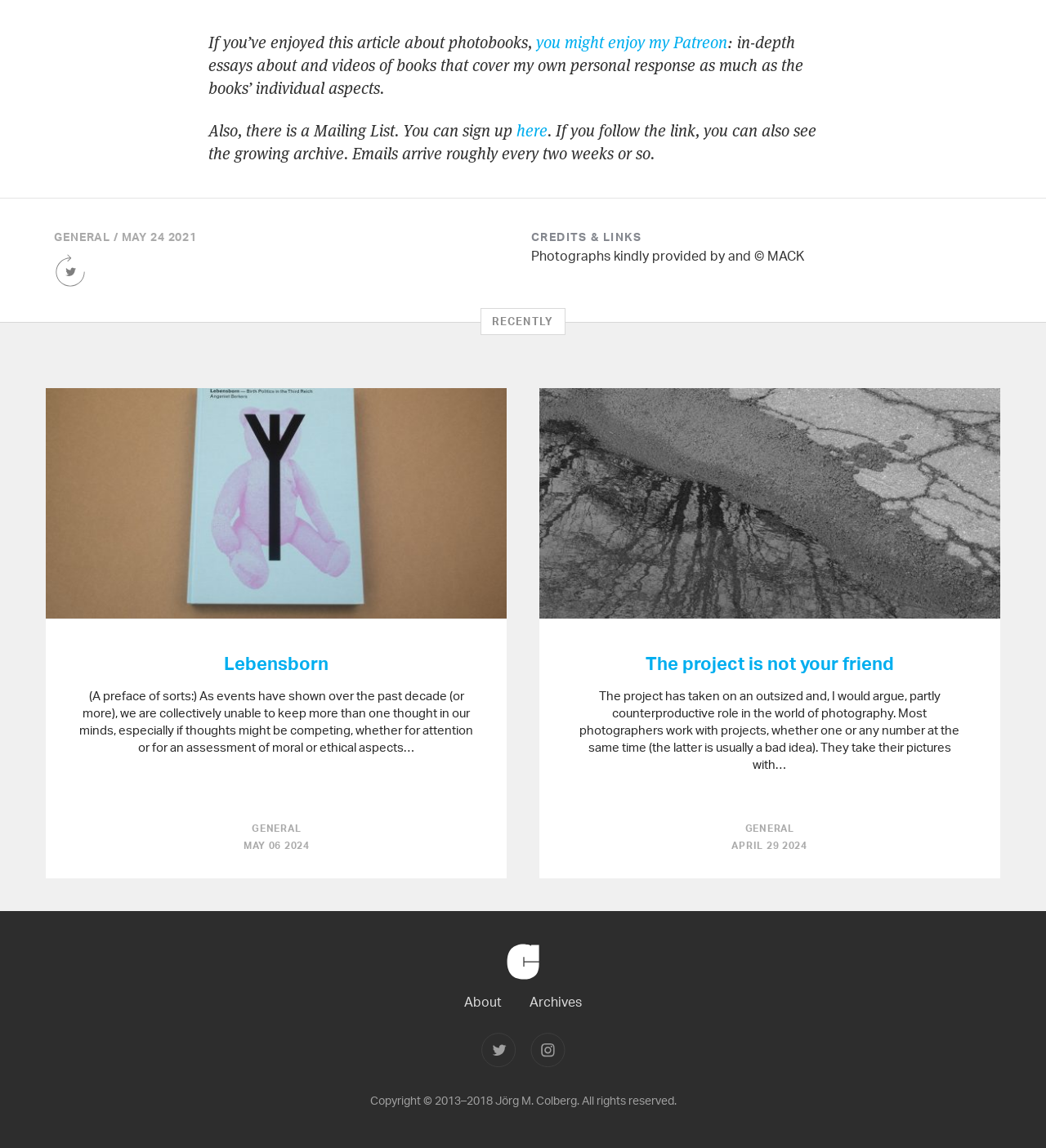Highlight the bounding box of the UI element that corresponds to this description: "Back to Home".

[0.484, 0.851, 0.516, 0.869]